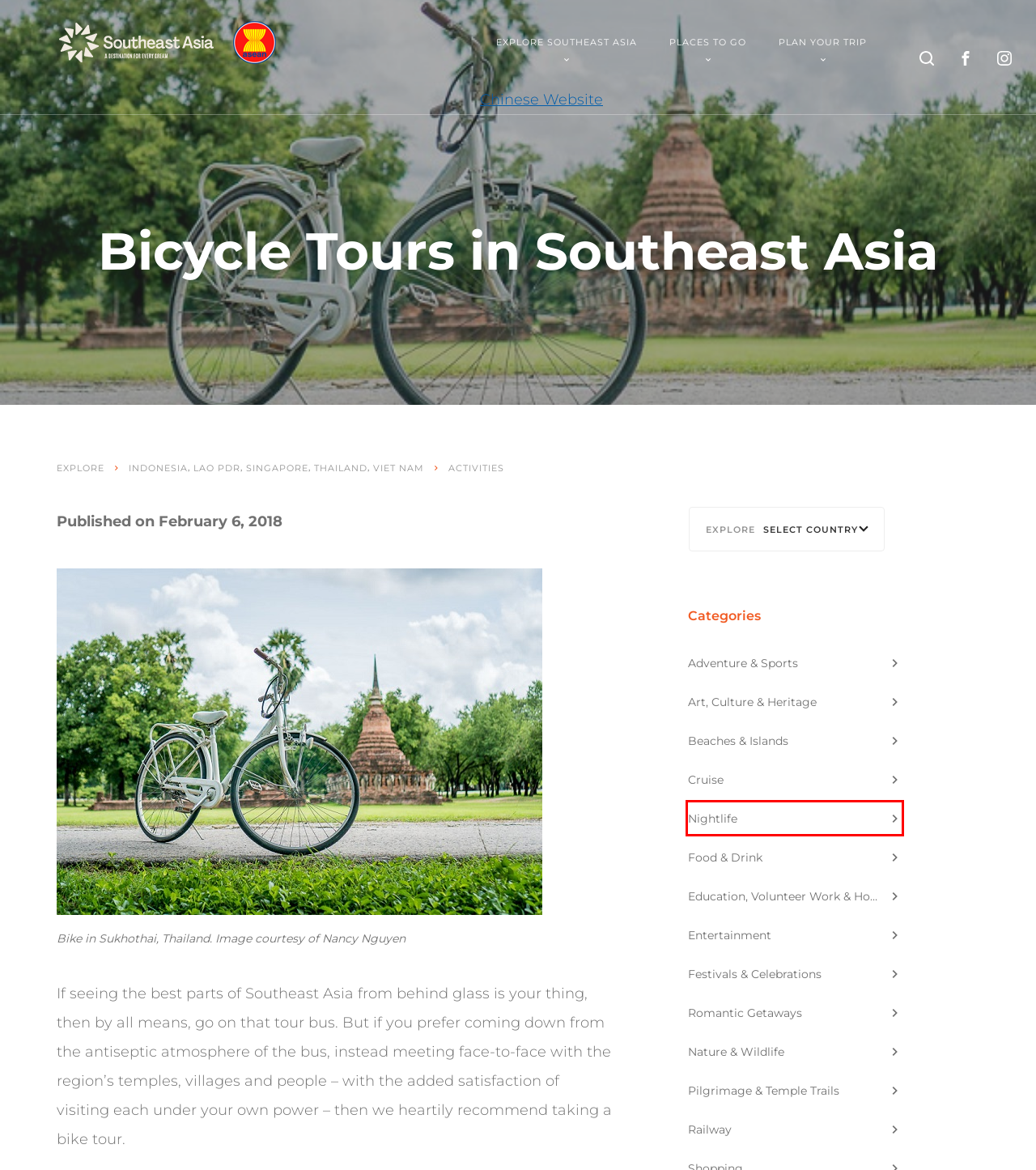You are provided with a screenshot of a webpage containing a red rectangle bounding box. Identify the webpage description that best matches the new webpage after the element in the bounding box is clicked. Here are the potential descriptions:
A. Activities | Southeast Asia Travel
B. Art, Culture & Heritage | Southeast Asia Travel
C. Festivals & Celebrations | Southeast Asia Travel
D. Pilgrimage & Temple Trails | Southeast Asia Travel
E. Thailand Tourism | Southeast Asia Travel
F. 东盟旅游中文网站
G. Nightlife | Southeast Asia Travel
H. Viet Nam Trip | Southeast Asia Travel

G